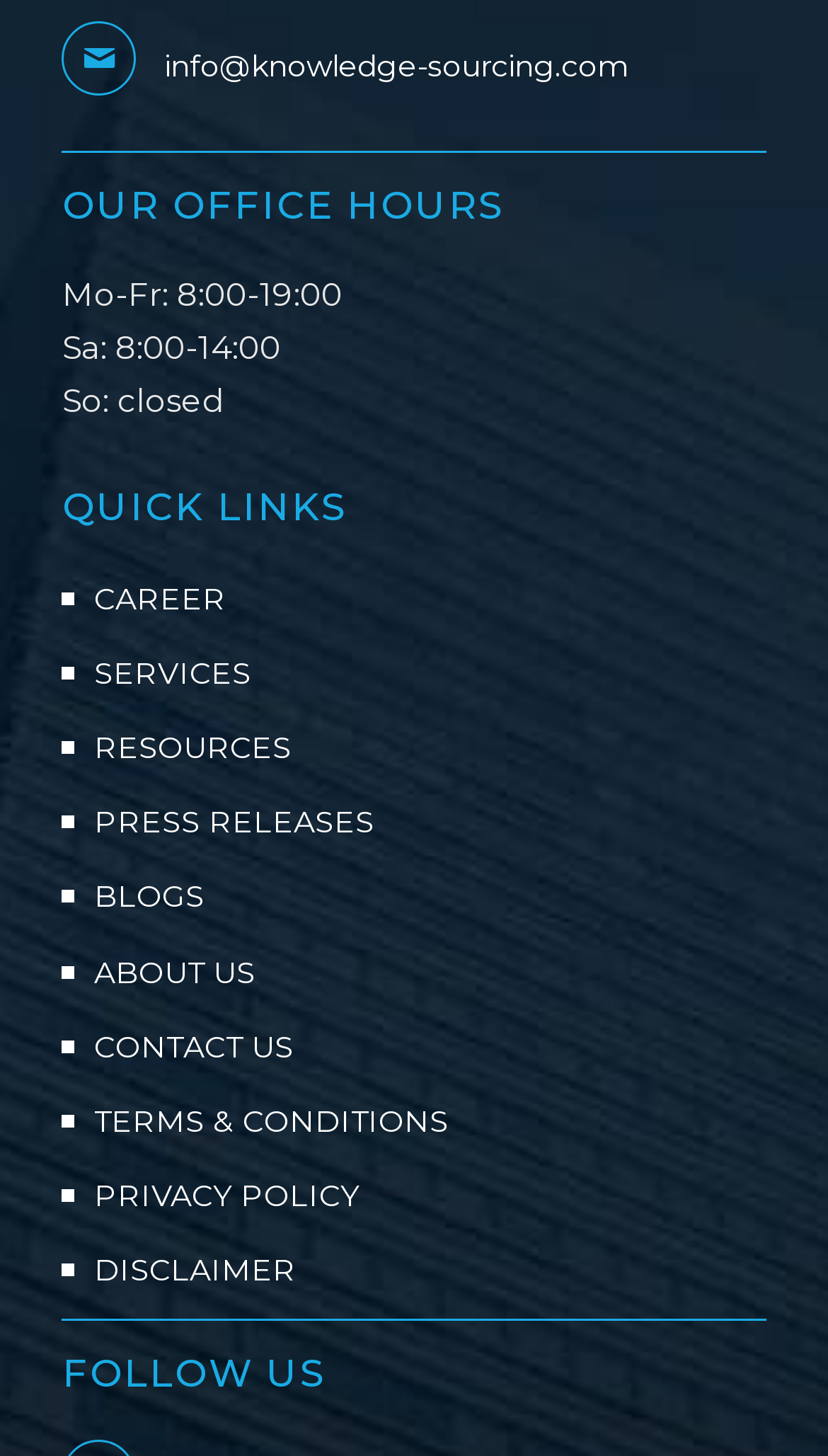Please provide a comprehensive answer to the question based on the screenshot: What is the day when the office is closed?

I found the office hours information under the 'OUR OFFICE HOURS' heading, which states that the office is closed on Sundays.